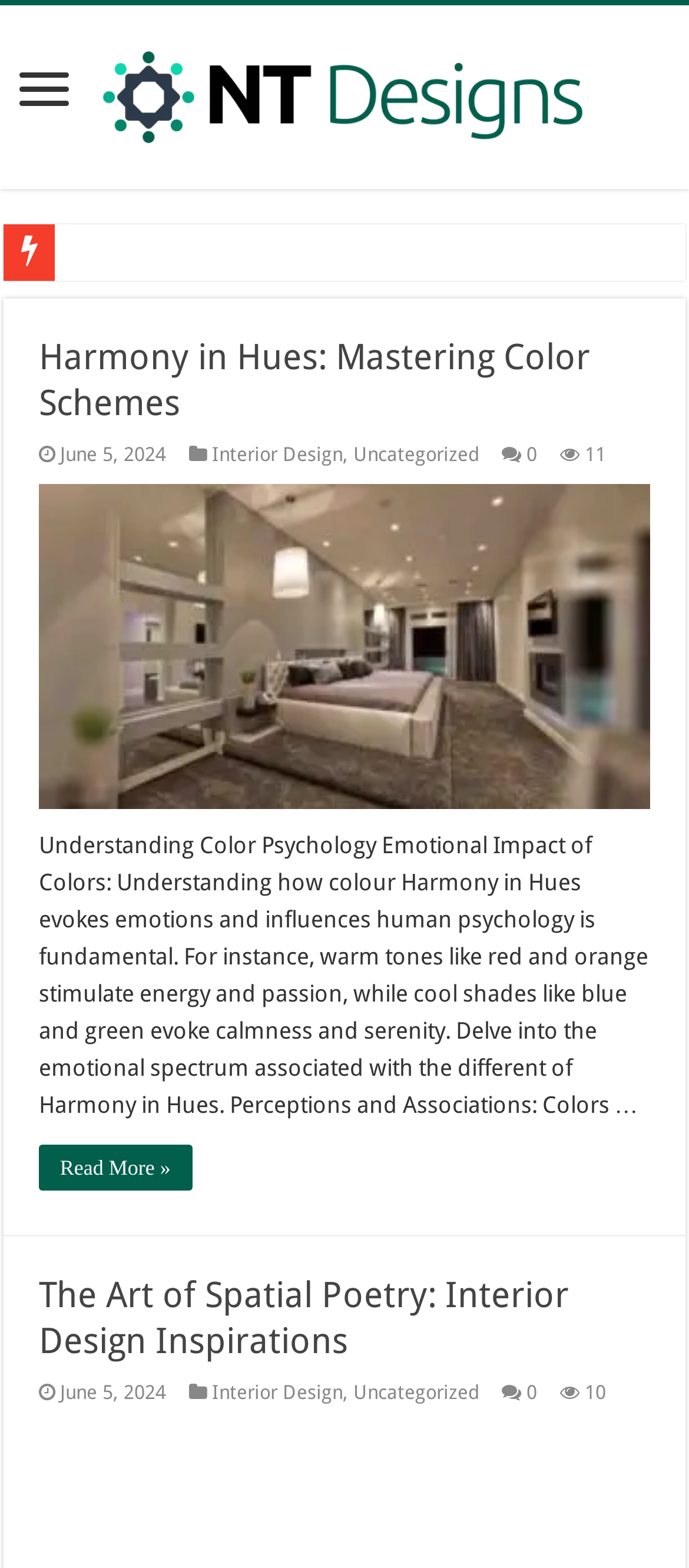How many comments does the first article have?
Please ensure your answer to the question is detailed and covers all necessary aspects.

I found the number of comments of the first article by looking at the StaticText element with the text '11' which is located below the heading element with the text 'Harmony in Hues: Mastering Color Schemes'.